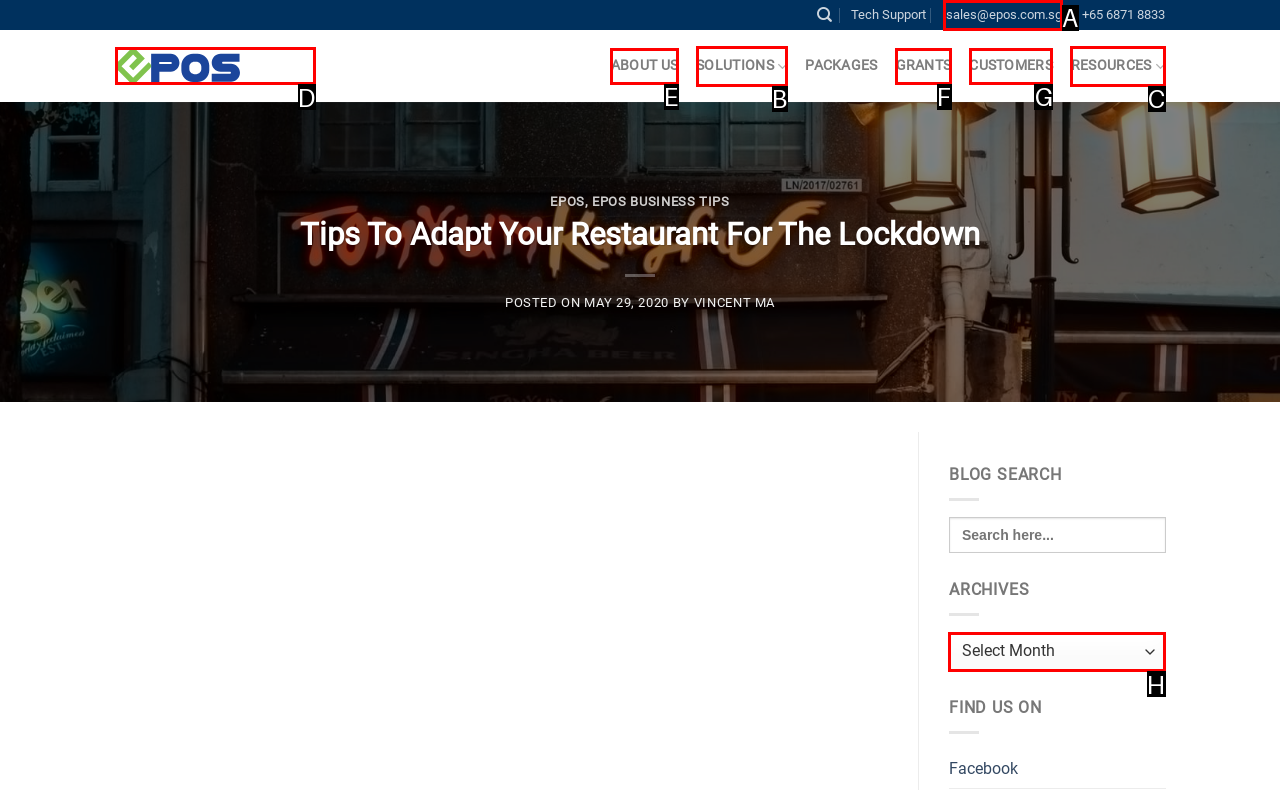Determine the appropriate lettered choice for the task: Learn about EPOS solutions. Reply with the correct letter.

B